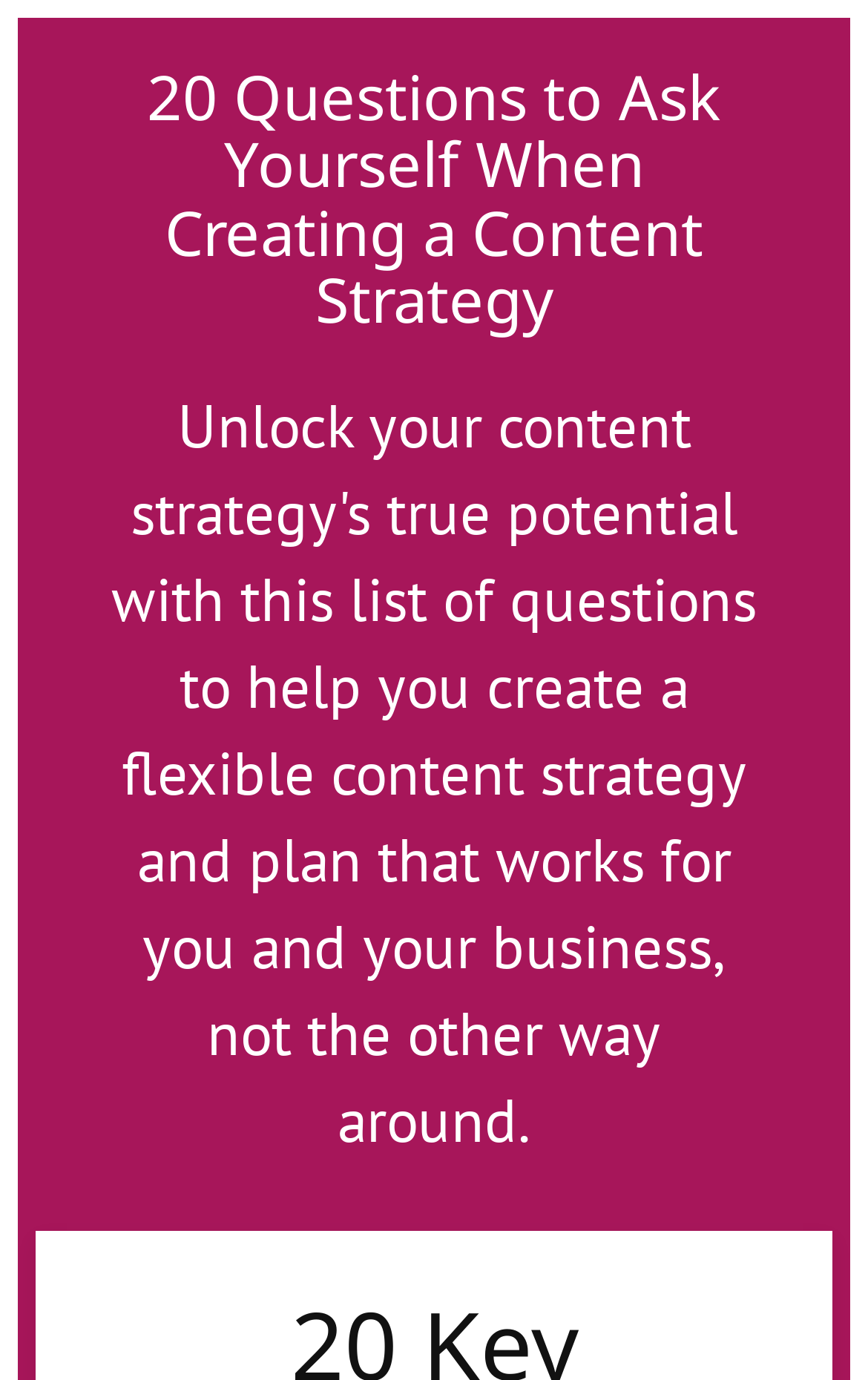Please identify the primary heading of the webpage and give its text content.

20 Questions to Ask Yourself When Creating a Content Strategy